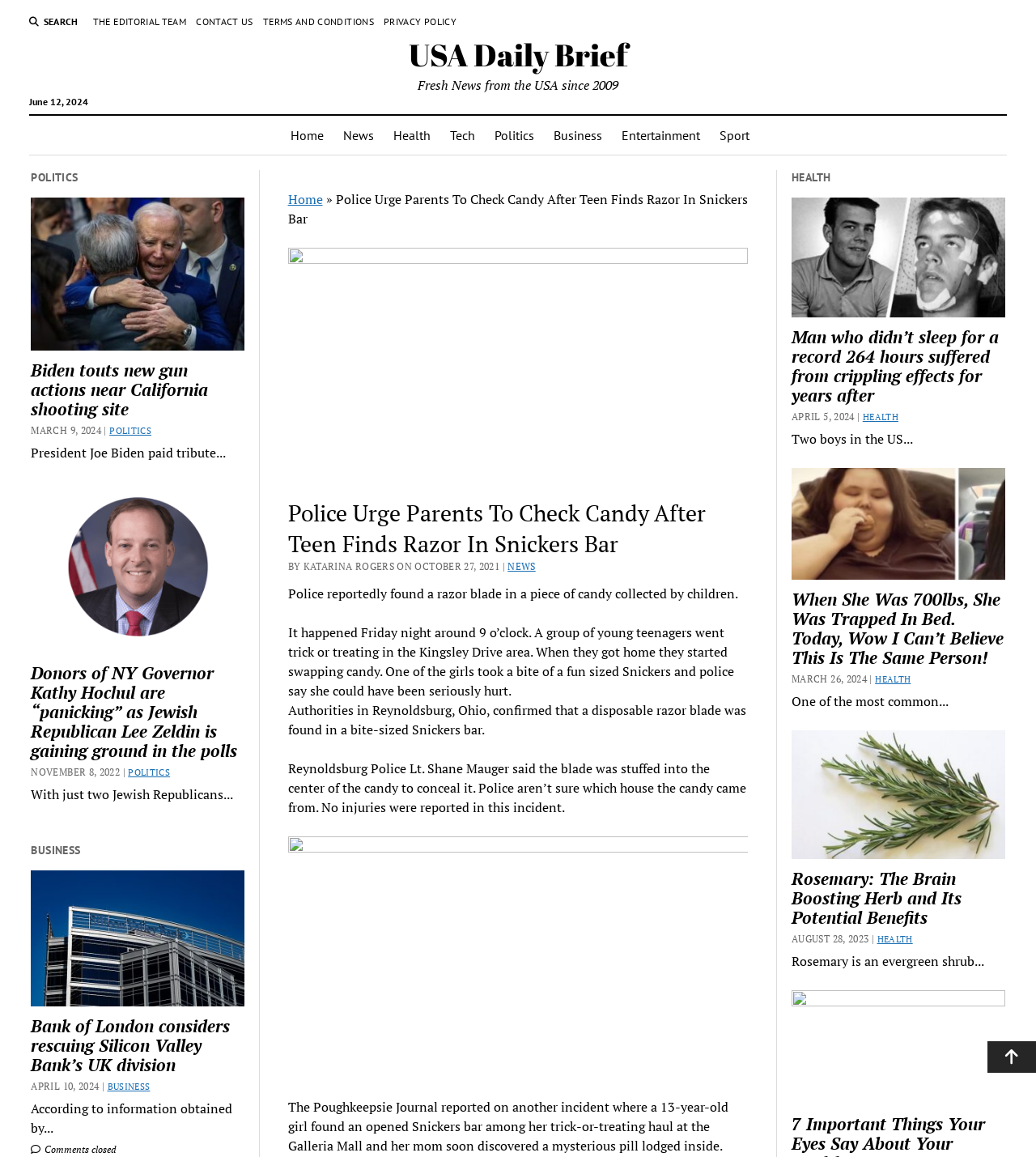Point out the bounding box coordinates of the section to click in order to follow this instruction: "Search for something".

[0.028, 0.013, 0.076, 0.025]